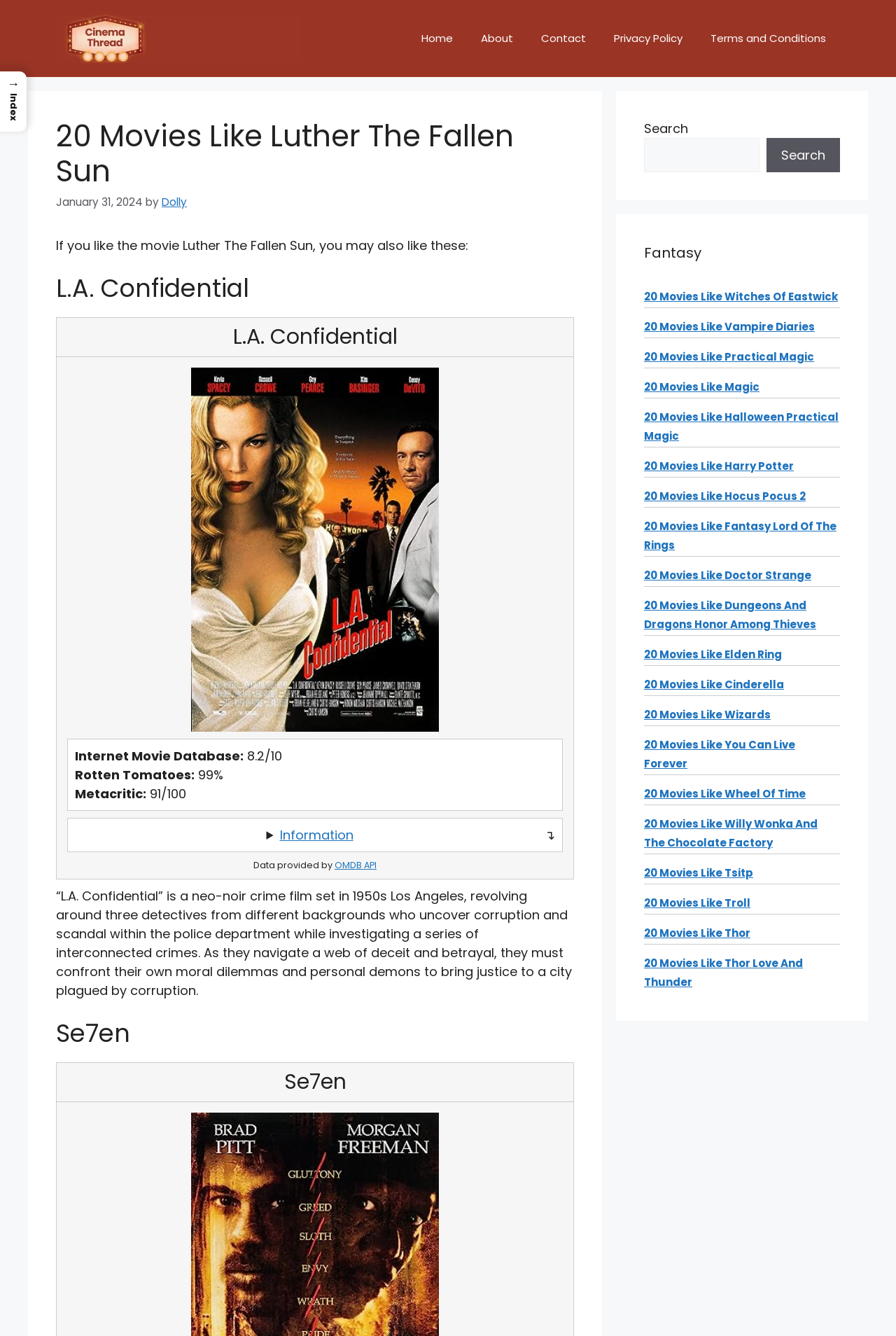Pinpoint the bounding box coordinates of the clickable area needed to execute the instruction: "Go to the home page". The coordinates should be specified as four float numbers between 0 and 1, i.e., [left, top, right, bottom].

[0.455, 0.013, 0.521, 0.045]